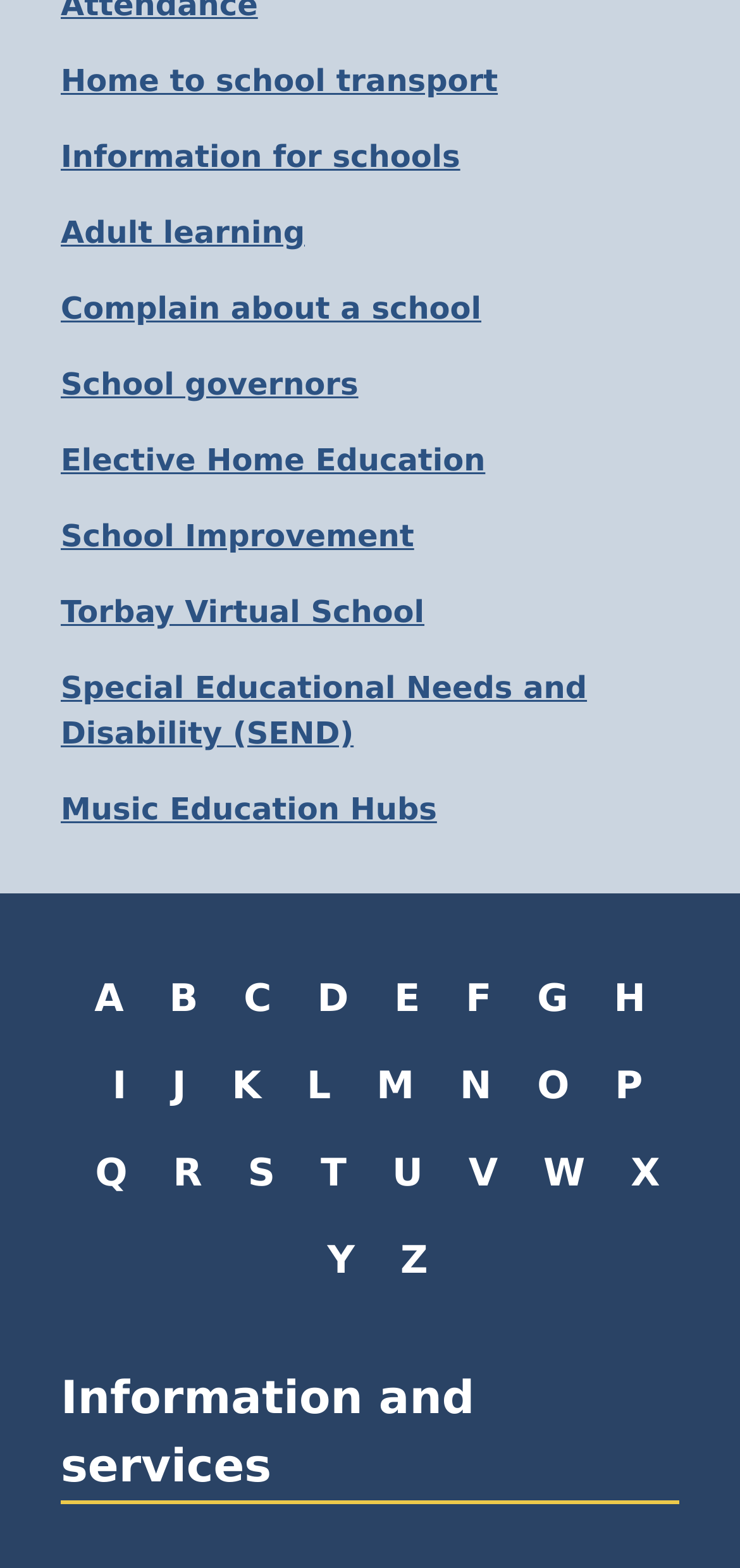Locate the bounding box of the UI element described by: "Adult learning" in the given webpage screenshot.

[0.082, 0.134, 0.412, 0.163]